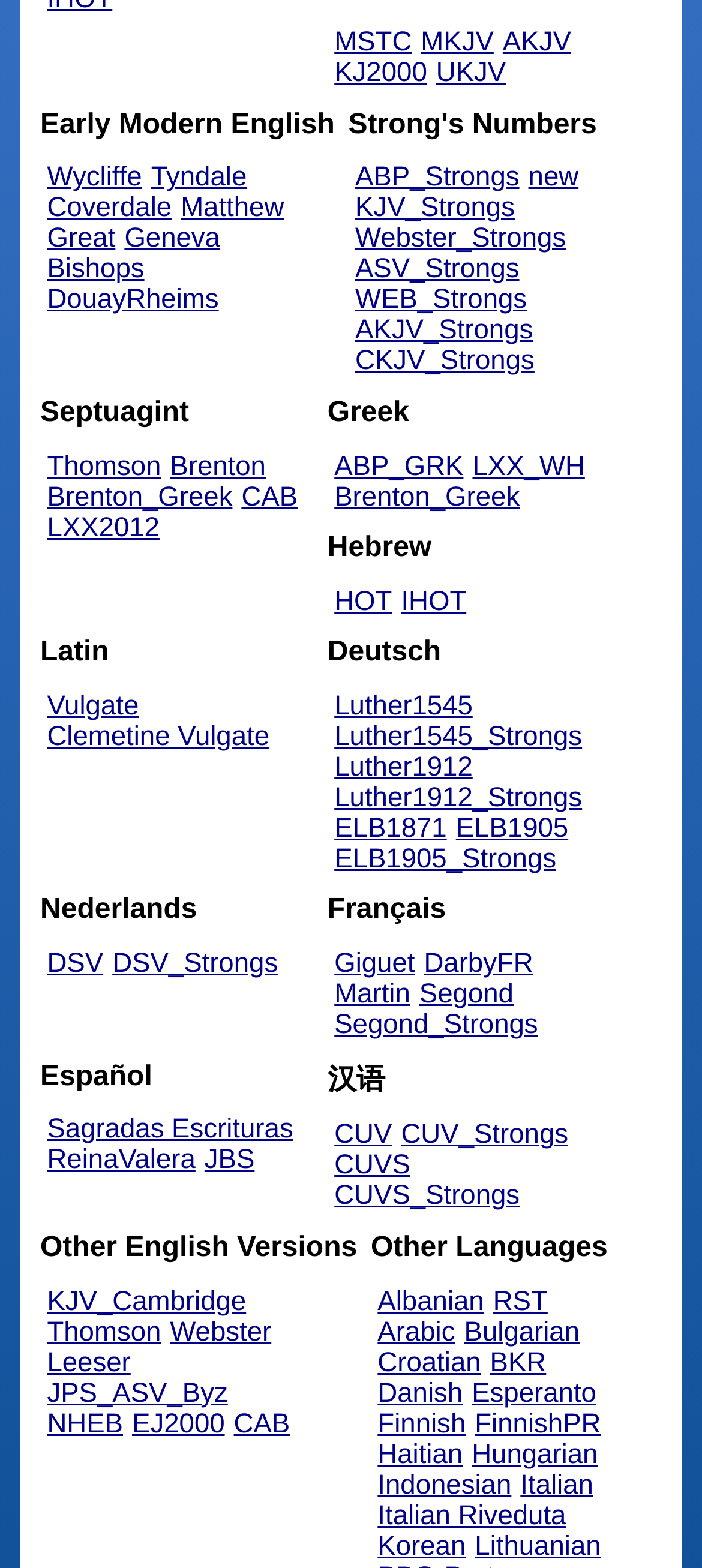Please find the bounding box coordinates for the clickable element needed to perform this instruction: "Explore the Latin version".

[0.057, 0.406, 0.447, 0.427]